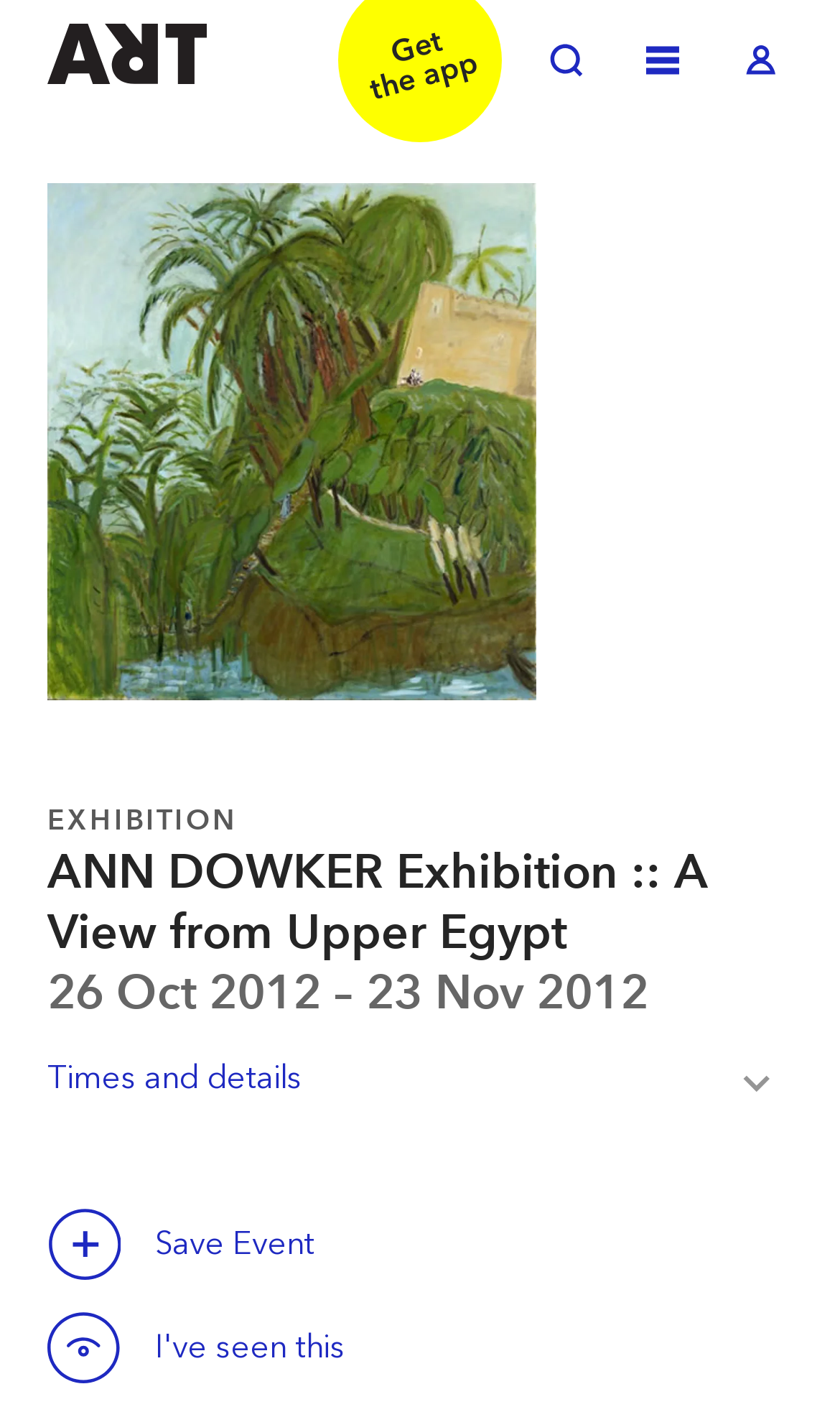Please identify the bounding box coordinates of the clickable area that will fulfill the following instruction: "Zoom in". The coordinates should be in the format of four float numbers between 0 and 1, i.e., [left, top, right, bottom].

[0.056, 0.13, 0.637, 0.496]